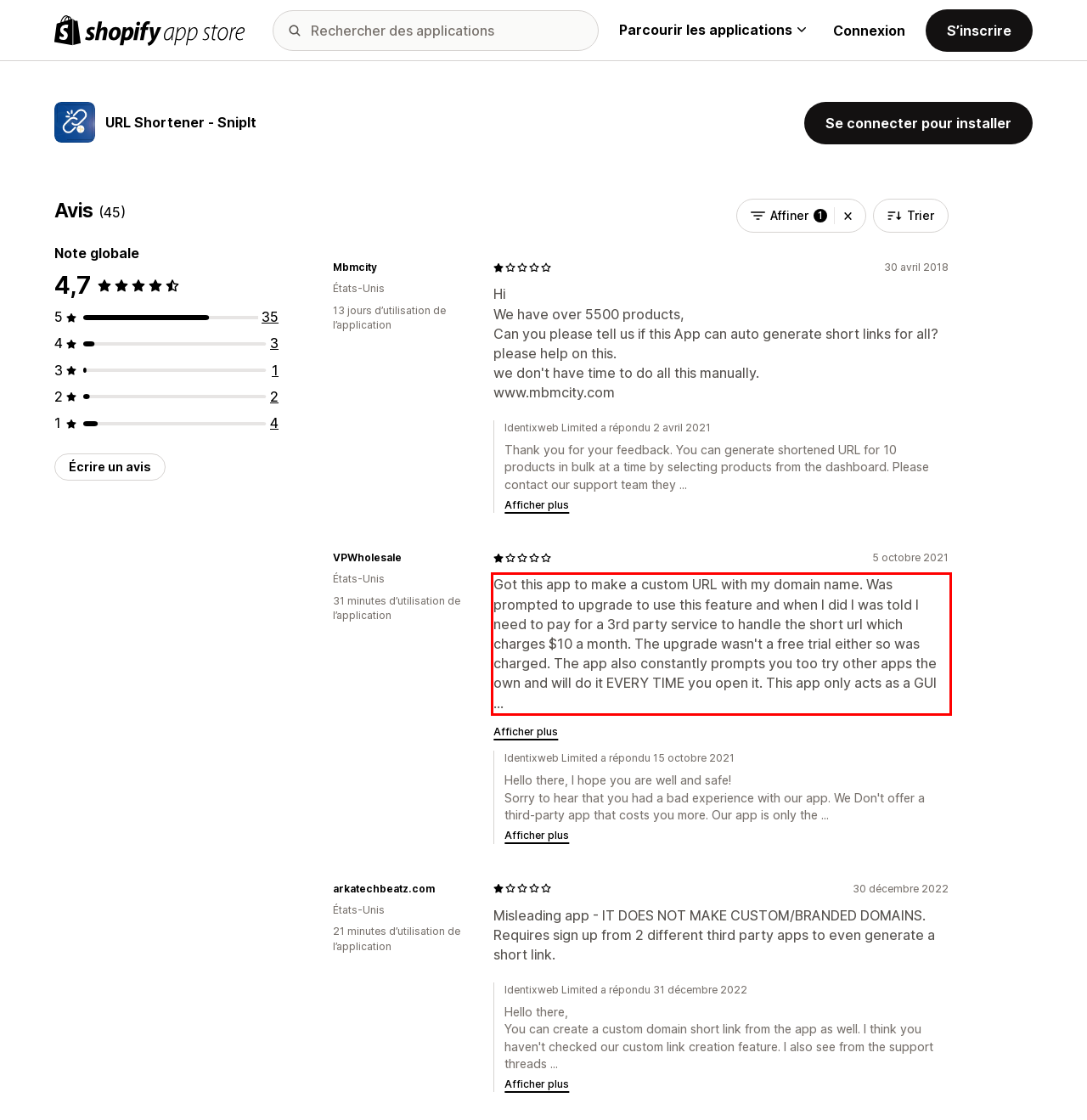Within the screenshot of the webpage, there is a red rectangle. Please recognize and generate the text content inside this red bounding box.

Got this app to make a custom URL with my domain name. Was prompted to upgrade to use this feature and when I did I was told I need to pay for a 3rd party service to handle the short url which charges $10 a month. The upgrade wasn't a free trial either so was charged. The app also constantly prompts you too try other apps the own and will do it EVERY TIME you open it. This app only acts as a GUI ...